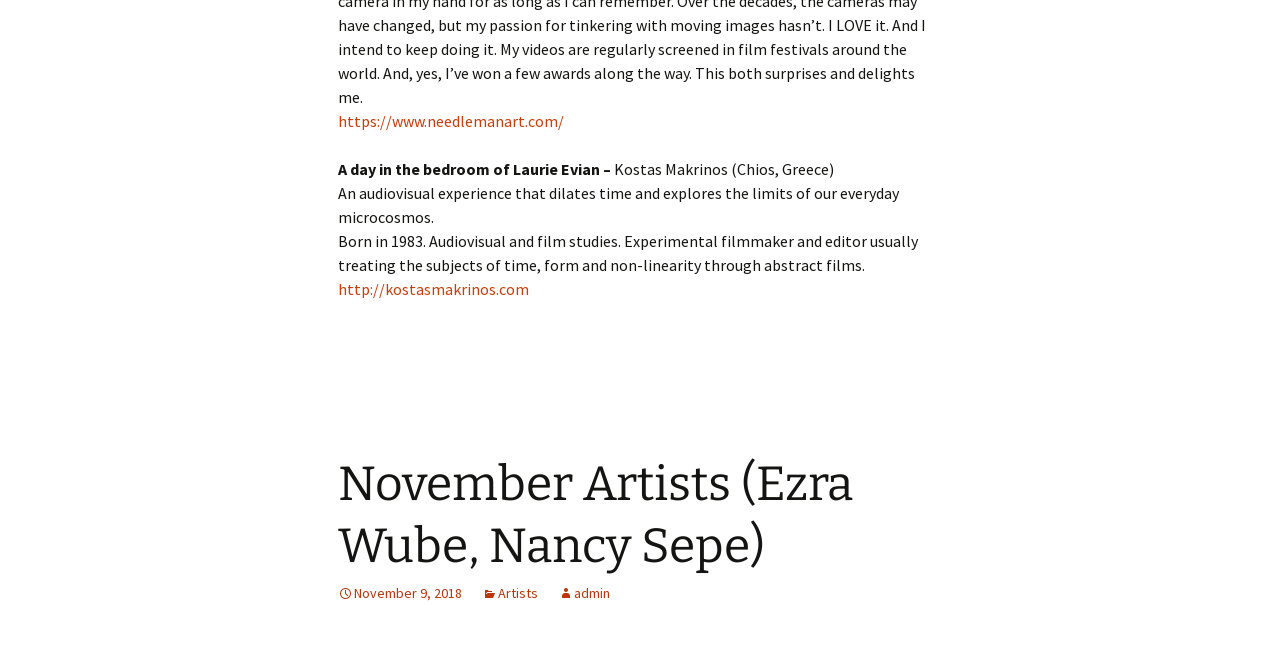How many links are there in the header section?
Provide an in-depth answer to the question, covering all aspects.

There are four links in the header section, namely 'November Artists (Ezra Wube, Nancy Sepe)', ' November 9, 2018', ' Artists', and ' admin', which are all link elements within the HeaderAsNonLandmark element with bounding box coordinates [0.264, 0.699, 0.736, 0.932].